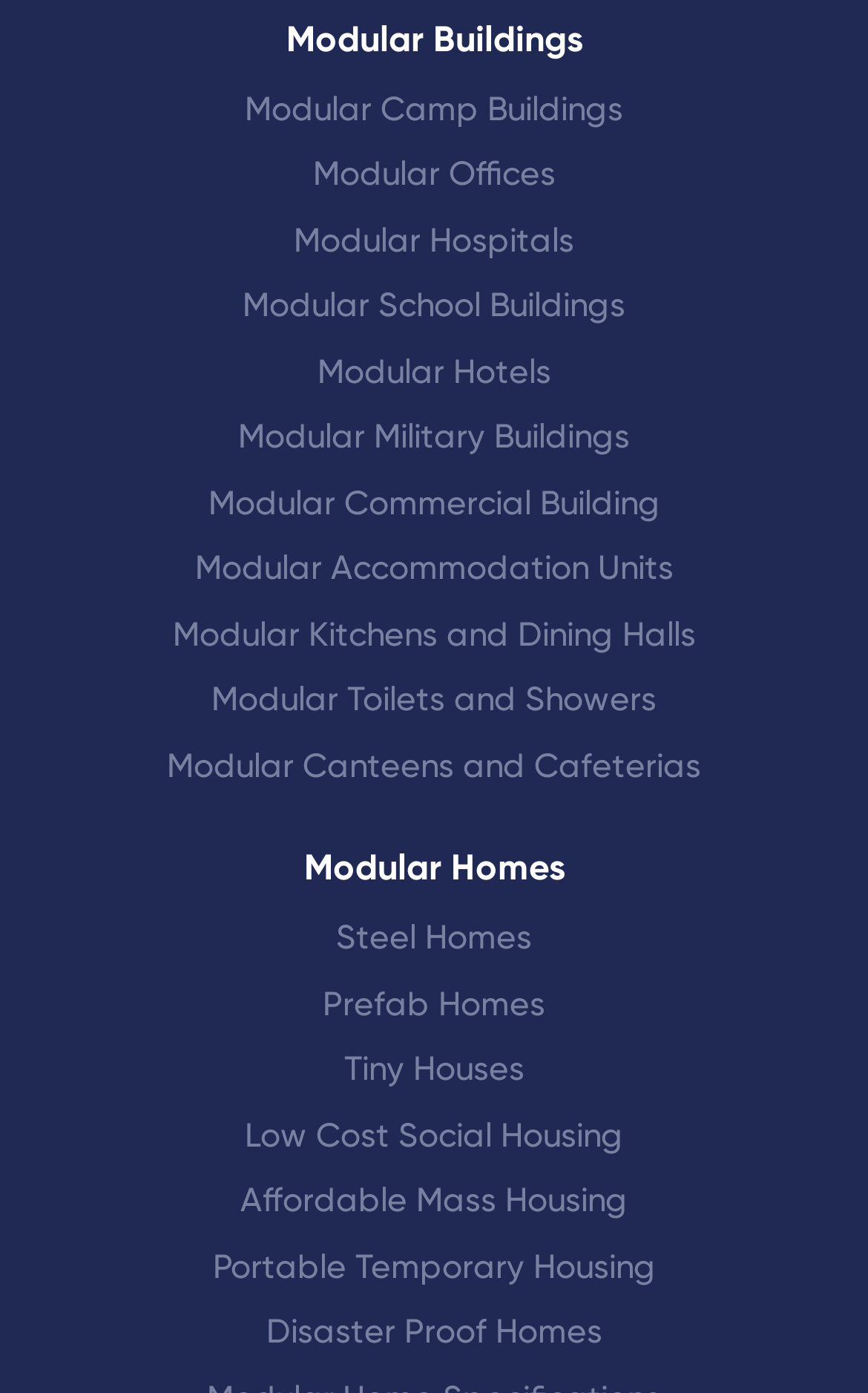Give a one-word or phrase response to the following question: What type of buildings are featured on this webpage?

Modular Buildings